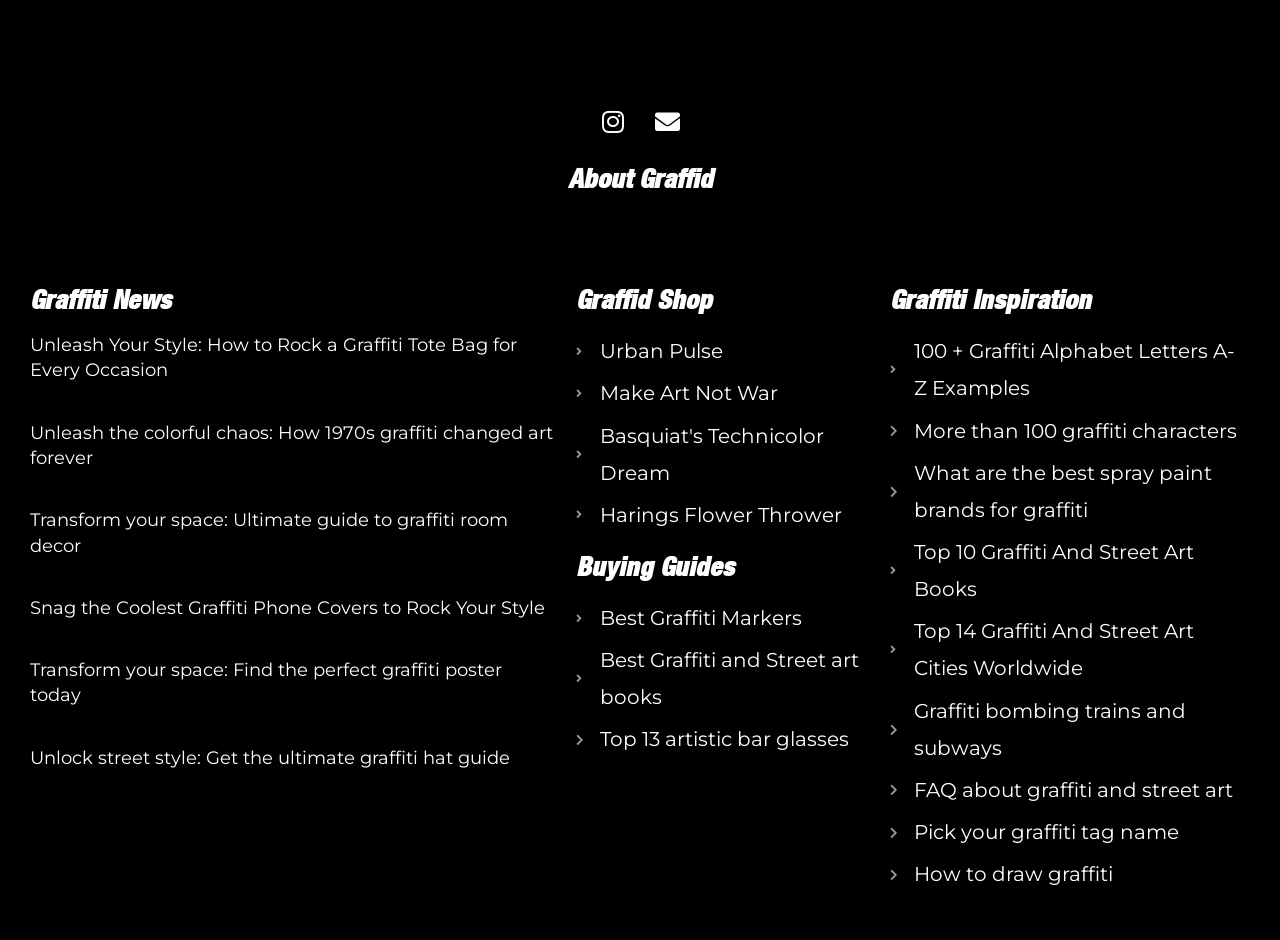Please give a short response to the question using one word or a phrase:
How many links are under the 'Buying Guides' section?

3